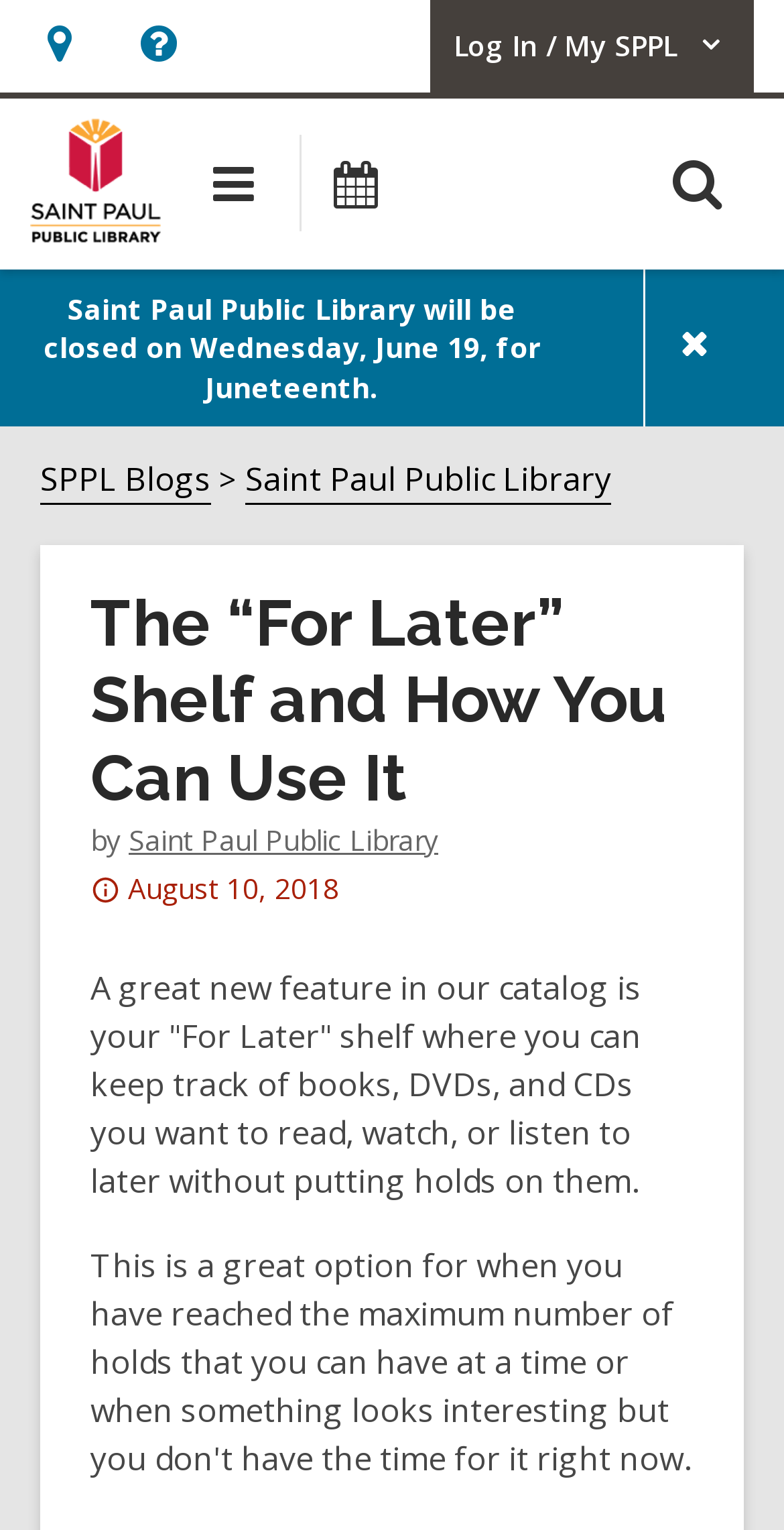Refer to the screenshot and answer the following question in detail:
What type of content is available on the SPPL Blogs?

I inferred the answer by looking at the link 'SPPL Blogs', which suggests that the content is related to the Saint Paul Public Library.